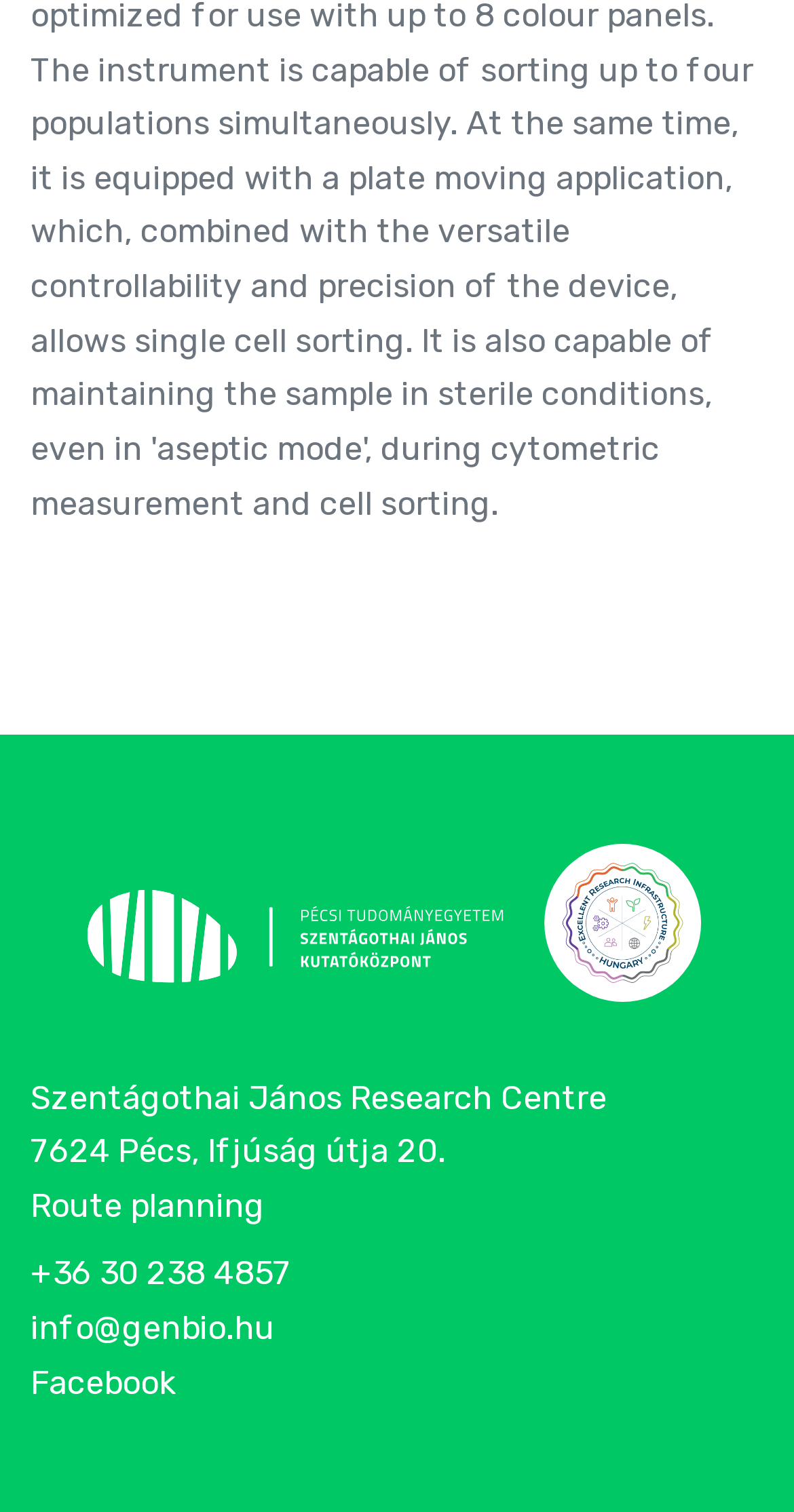Please analyze the image and give a detailed answer to the question:
What is the address of the research centre?

The address of the research centre can be found in the static text element located below the name of the research centre, which reads '7624 Pécs, Ifjúság útja 20.'.